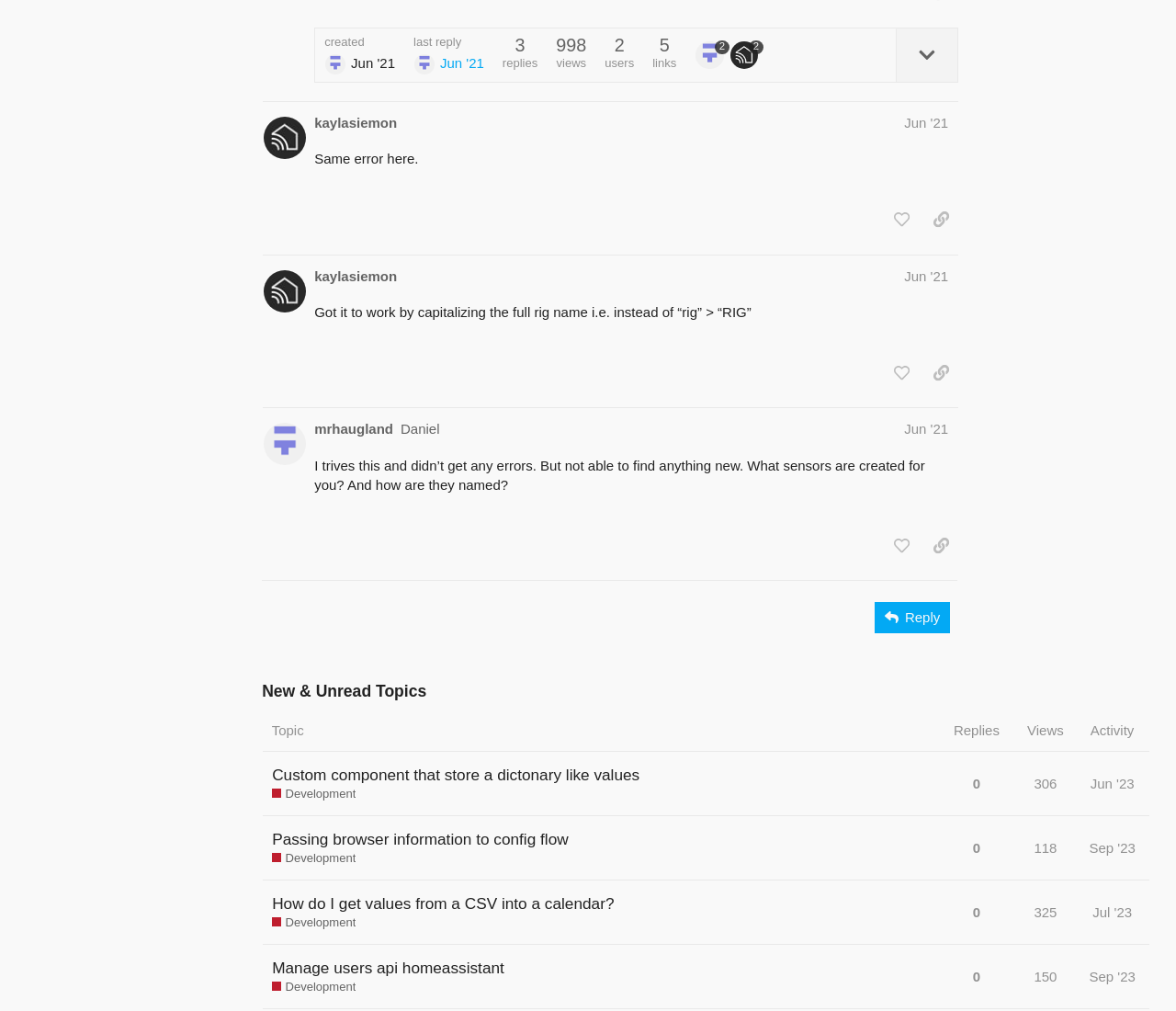Pinpoint the bounding box coordinates of the element you need to click to execute the following instruction: "View next message in thread". The bounding box should be represented by four float numbers between 0 and 1, in the format [left, top, right, bottom].

None